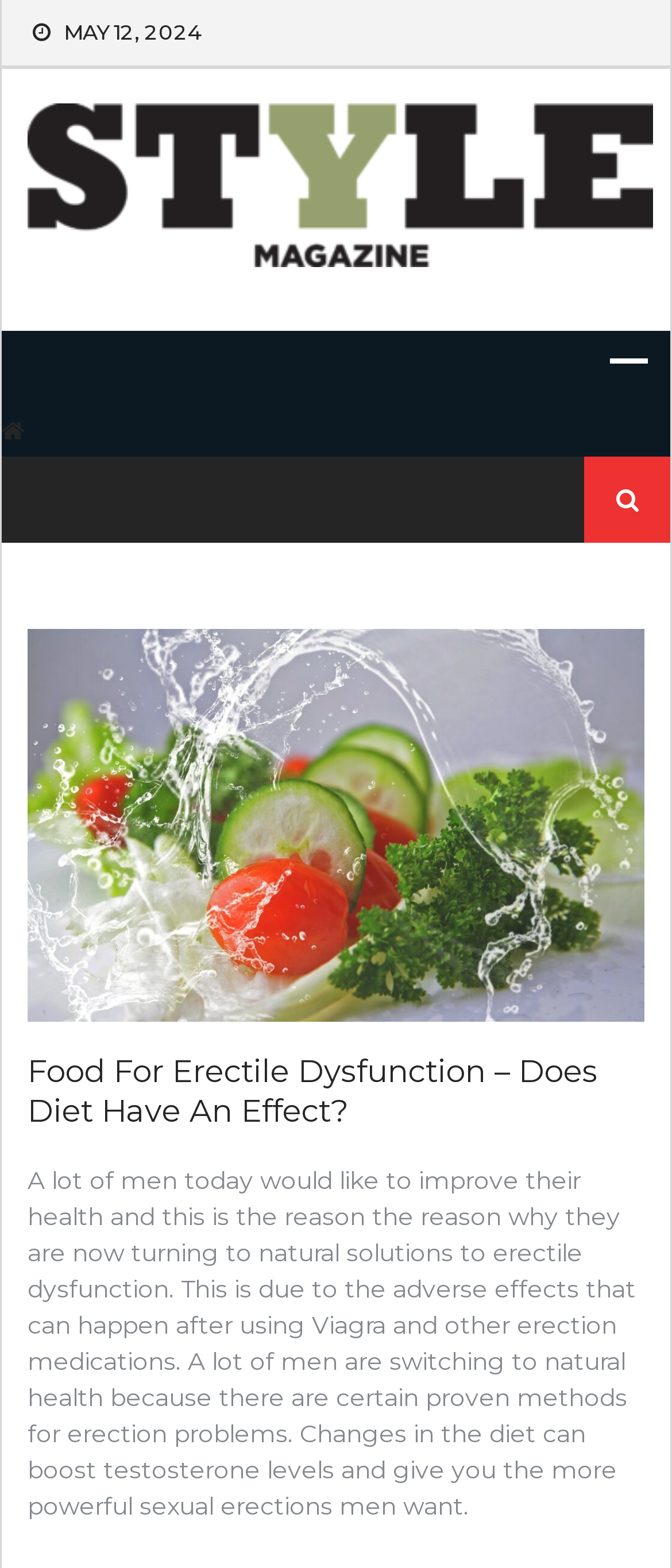What is the benefit of natural health methods?
Please give a detailed and thorough answer to the question, covering all relevant points.

According to the article, many men are switching to natural health methods because of the adverse effects of using Viagra and other erection medications. This suggests that one of the benefits of natural health methods is that they have fewer adverse effects.